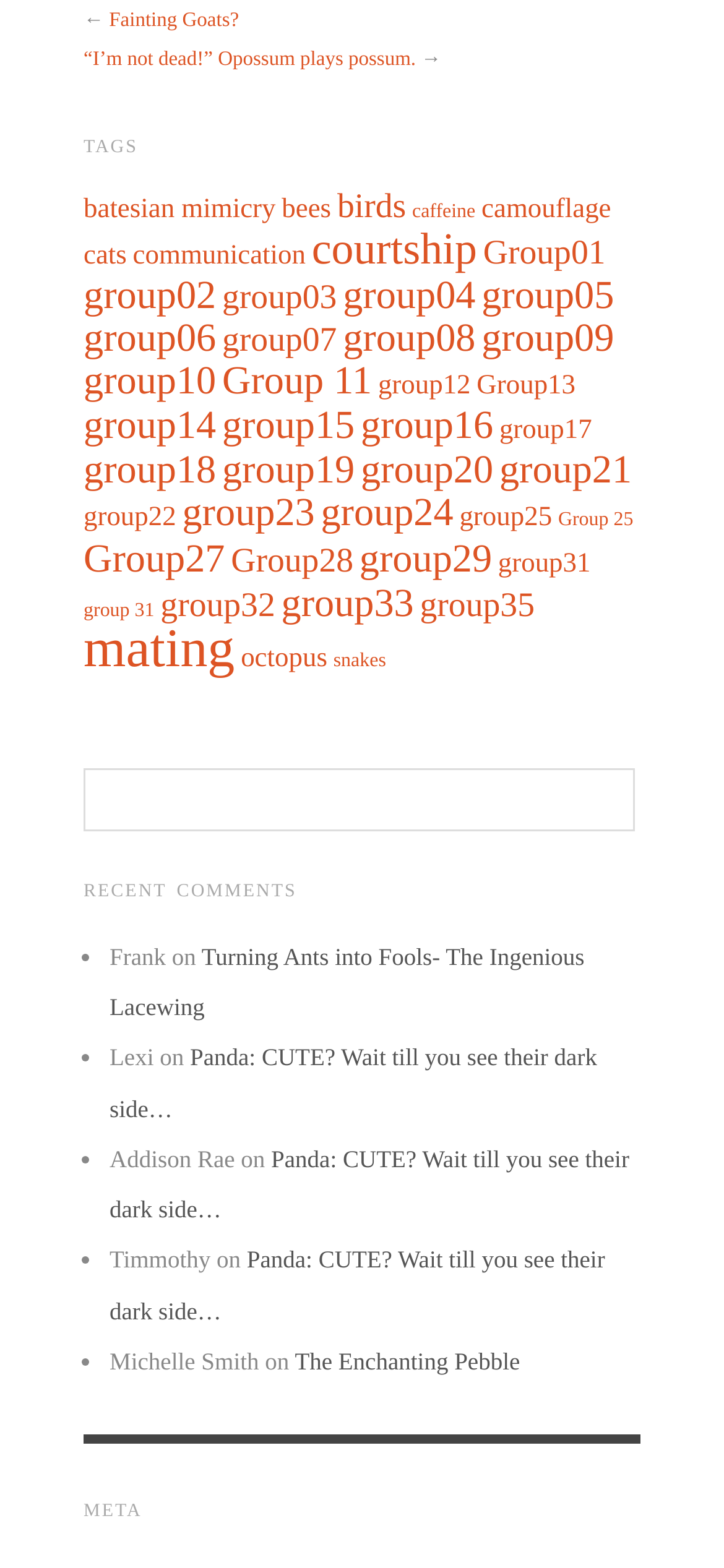What is the purpose of the textbox?
Give a single word or phrase answer based on the content of the image.

search